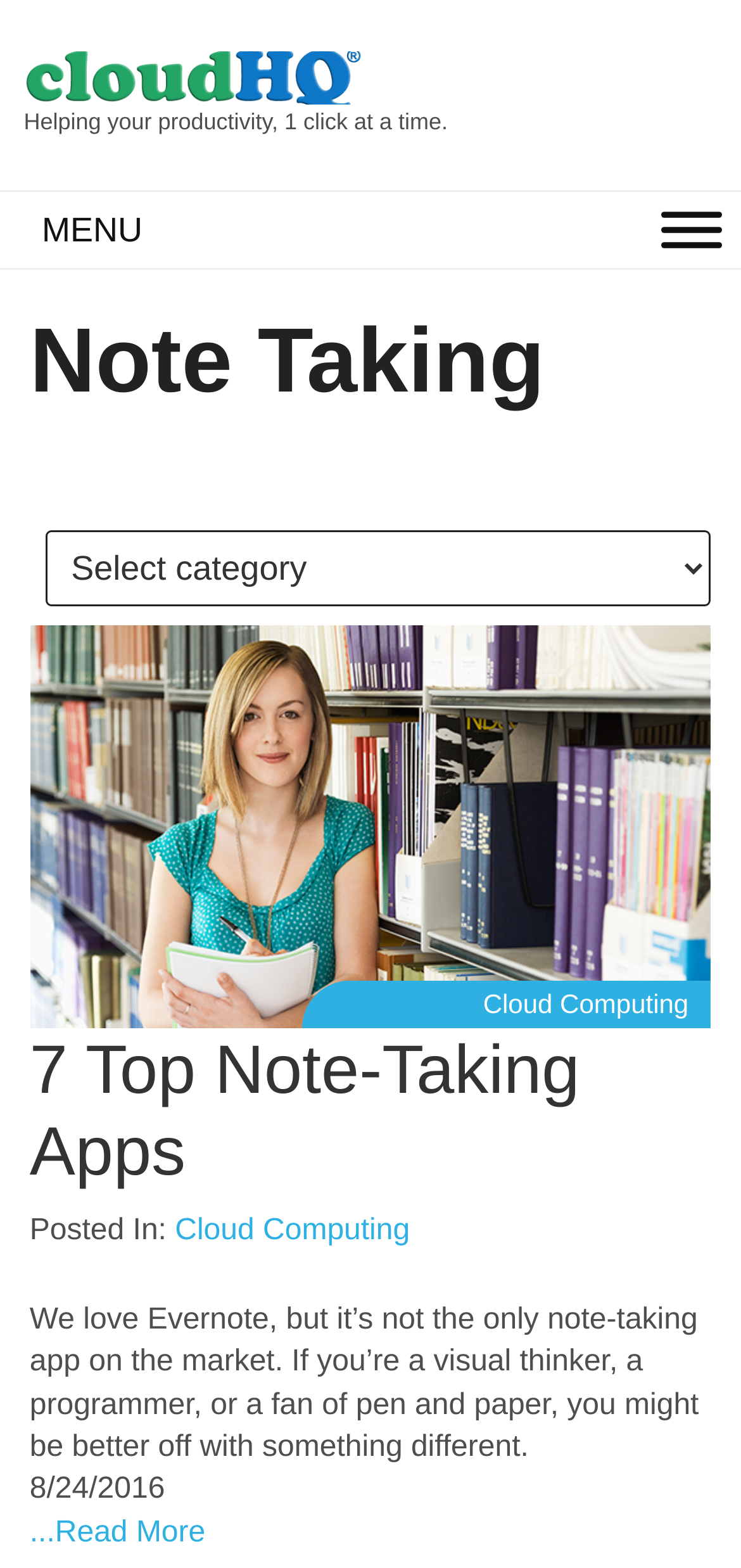Find and provide the bounding box coordinates for the UI element described with: "Search MIT".

None